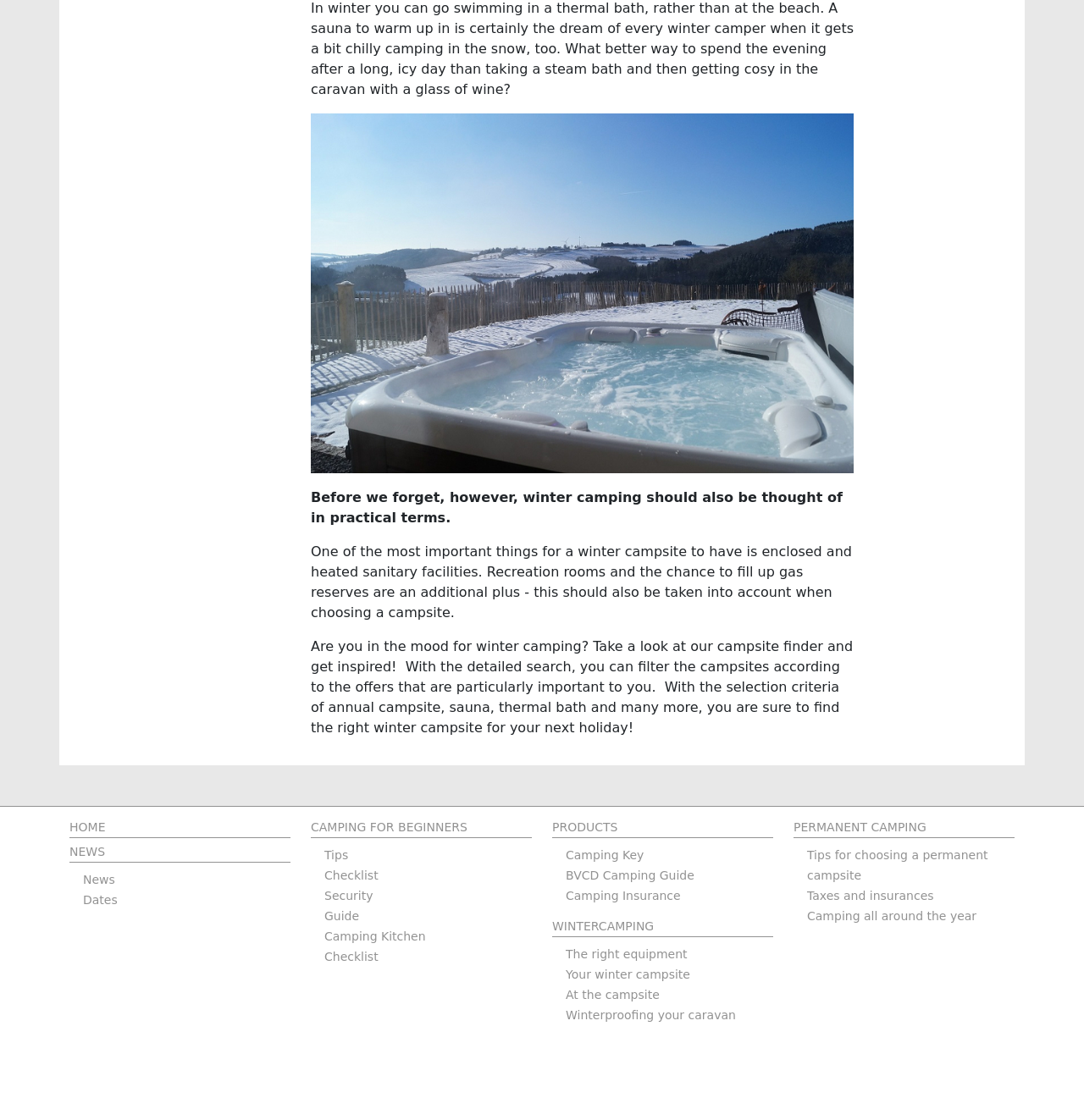Identify the bounding box of the UI component described as: "Camping all around the year".

[0.745, 0.812, 0.901, 0.824]